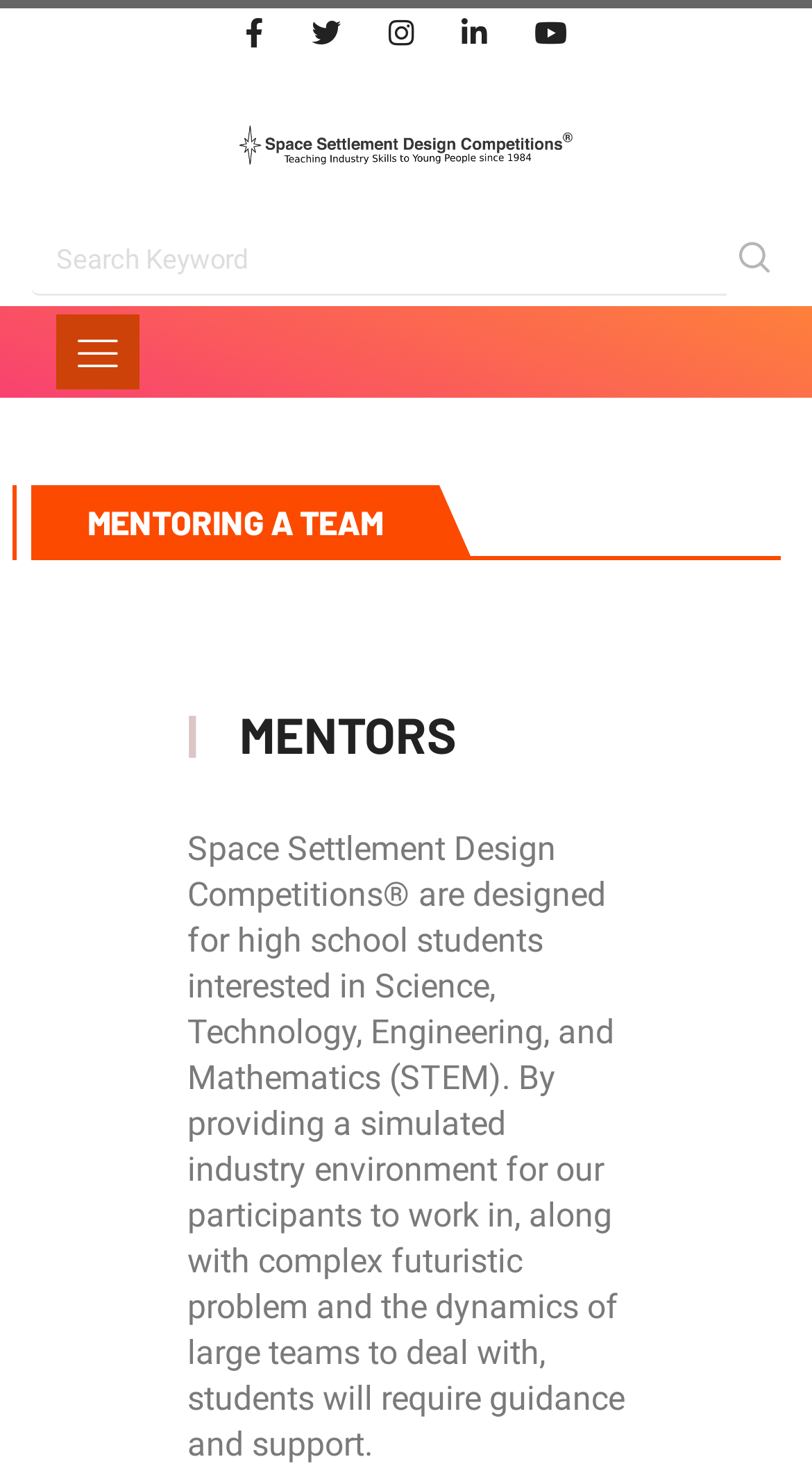Generate an in-depth caption that captures all aspects of the webpage.

The webpage is about the Space Settlement Design Competition, specifically focused on mentoring a team. At the top left corner, there are five social media links, each represented by an icon. To the right of these icons, the competition's logo is displayed, accompanied by a text link with the same name. 

Below the logo, a search bar is located, spanning most of the width of the page, with a search button on the far right. Next to the search bar, there is a toggle navigation button. 

The main content of the page is divided into sections, with a large heading "MENTORING A TEAM" at the top. Below this heading, there is a subheading "MENTORS" with a vertical bar separator. 

The main text of the page is a paragraph that describes the Space Settlement Design Competitions, explaining that they are designed for high school students interested in STEM fields and provide a simulated industry environment for participants to work in.